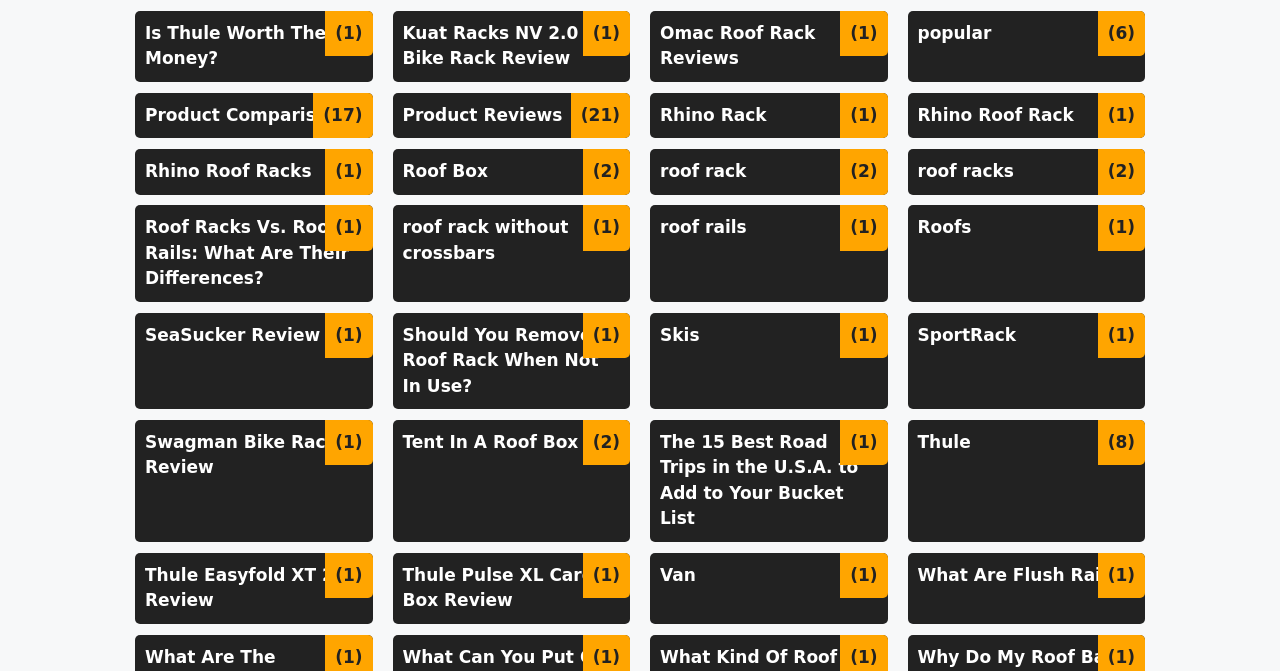Provide the bounding box coordinates of the section that needs to be clicked to accomplish the following instruction: "View 'Product Reviews'."

[0.307, 0.138, 0.492, 0.206]